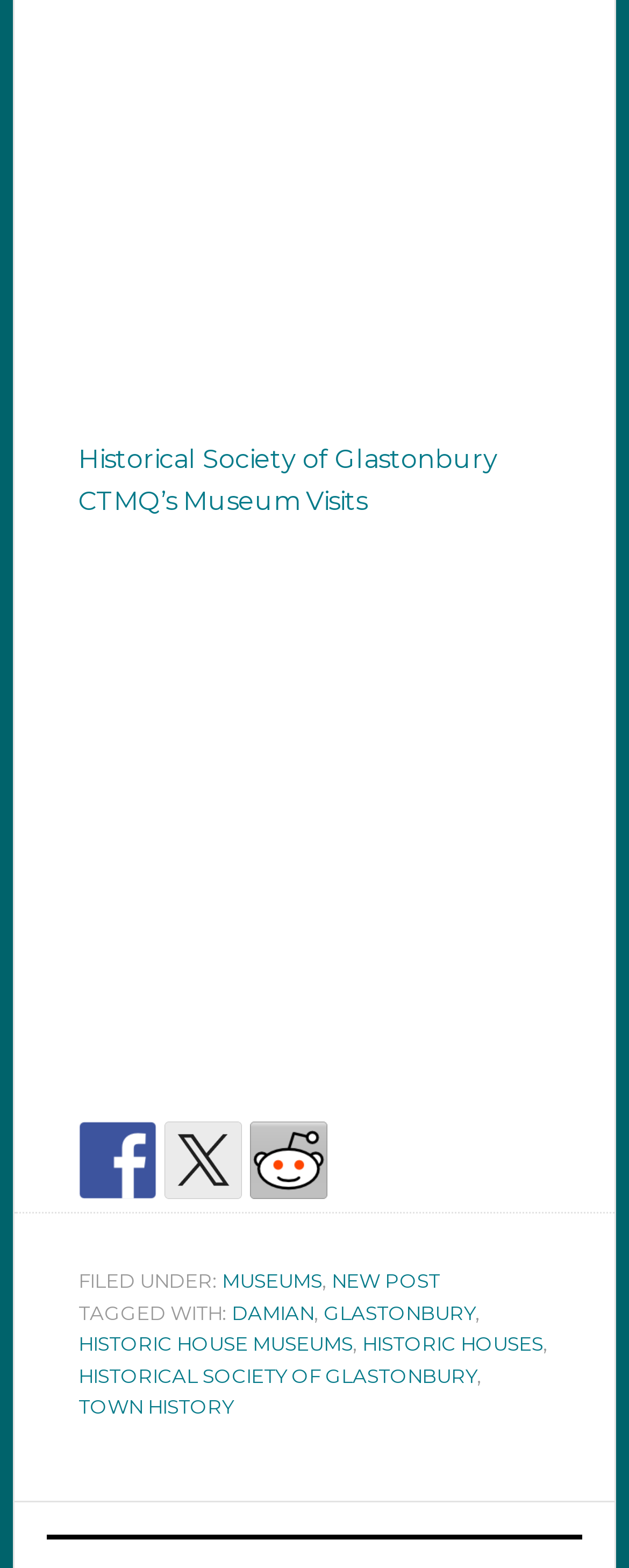How many social media links are there?
Please provide a single word or phrase in response based on the screenshot.

3